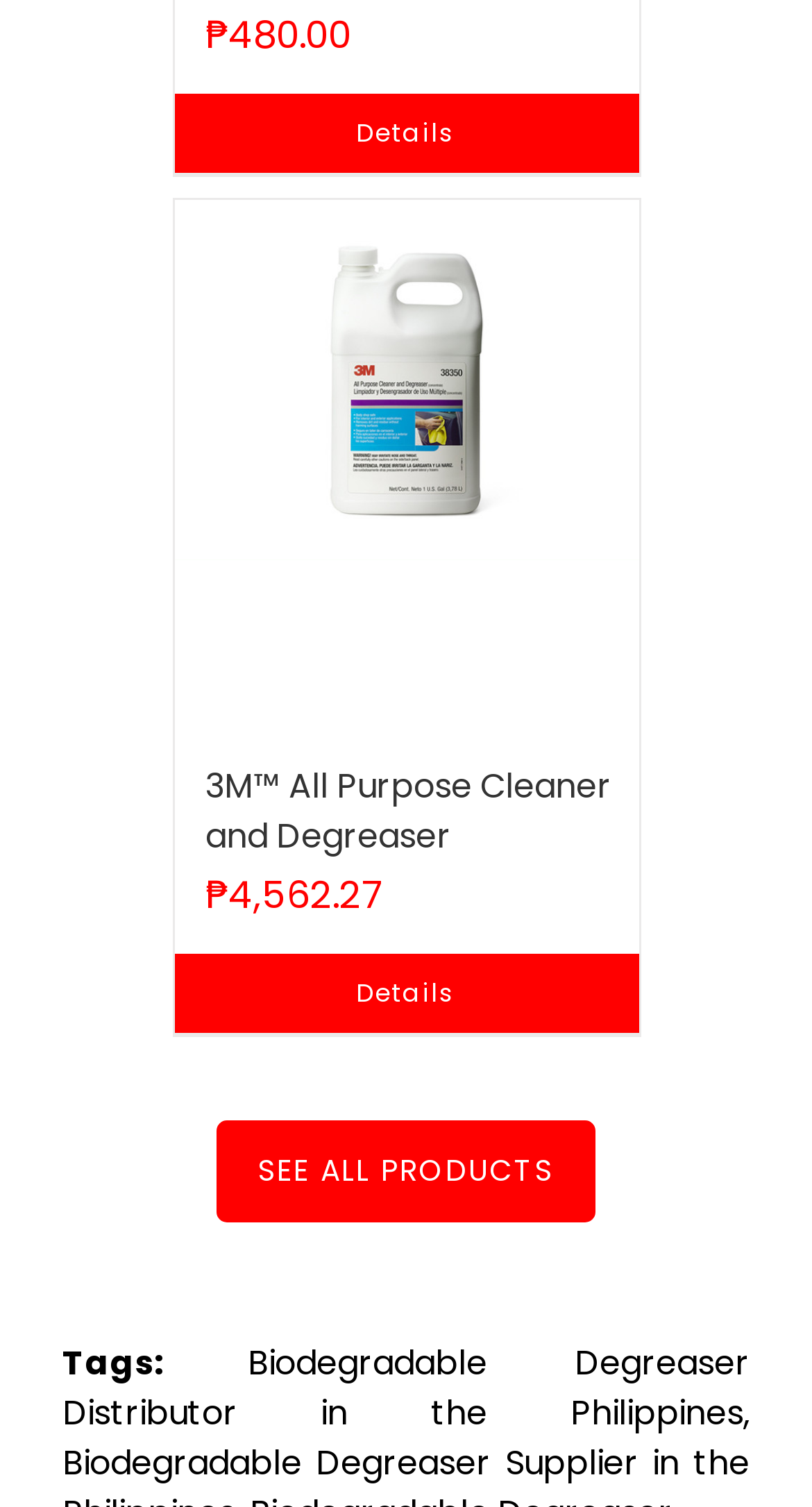Given the element description, predict the bounding box coordinates in the format (top-left x, top-left y, bottom-right x, bottom-right y), using floating point numbers between 0 and 1: GeneratePress

None